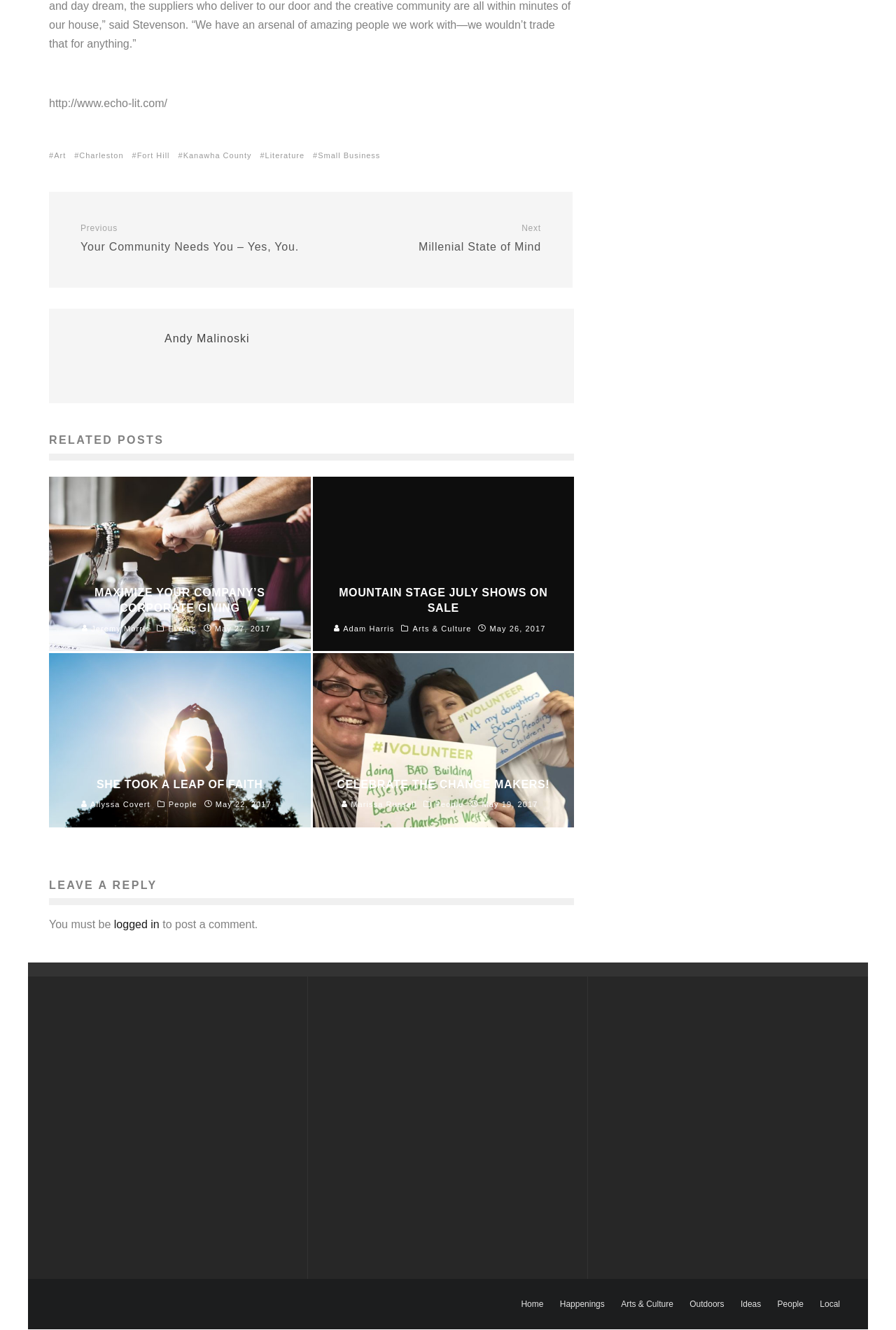What is the purpose of the 'LEAVE A REPLY' section?
Provide a detailed answer to the question, using the image to inform your response.

The 'LEAVE A REPLY' section is located at the bottom of the webpage and allows users to post a comment. However, it requires users to be logged in to do so, as indicated by the text 'You must be logged in to post a comment'.